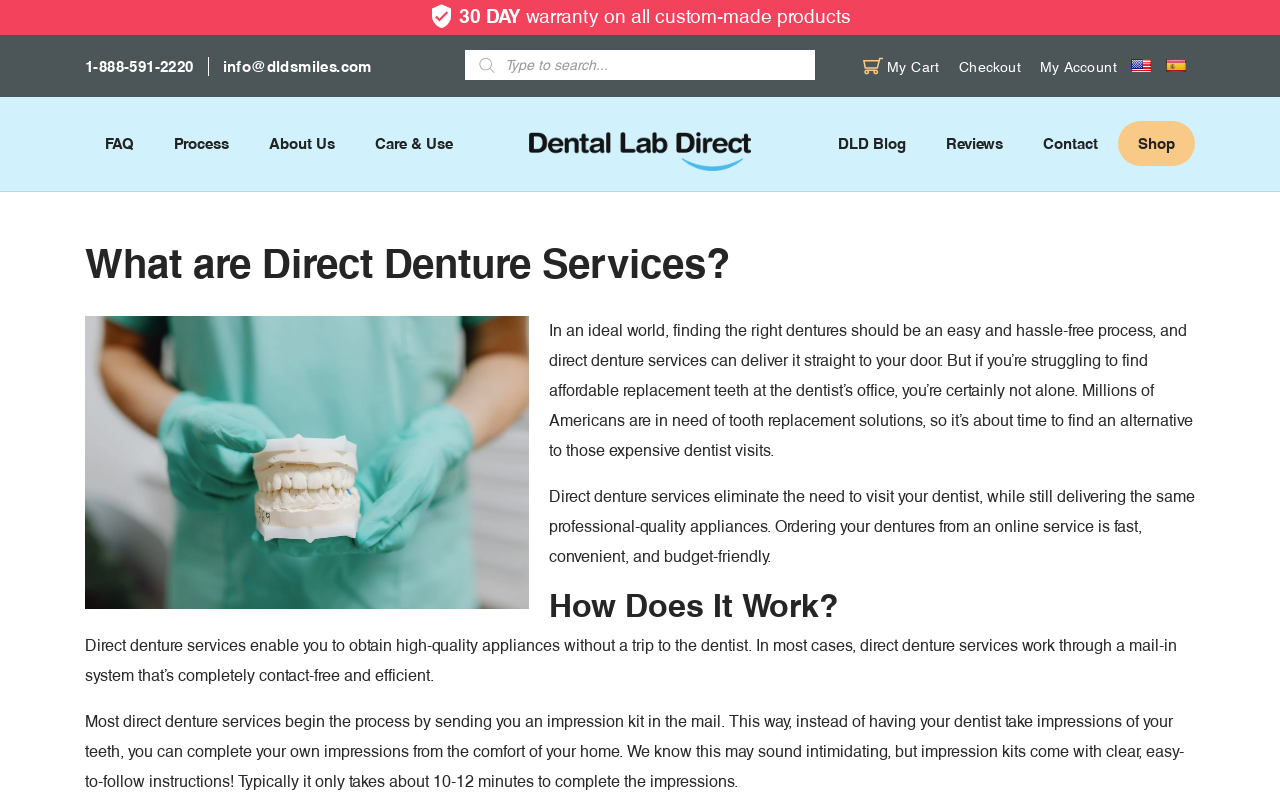What is the benefit of ordering dentures from an online service?
From the screenshot, provide a brief answer in one word or phrase.

It is fast, convenient, and budget-friendly